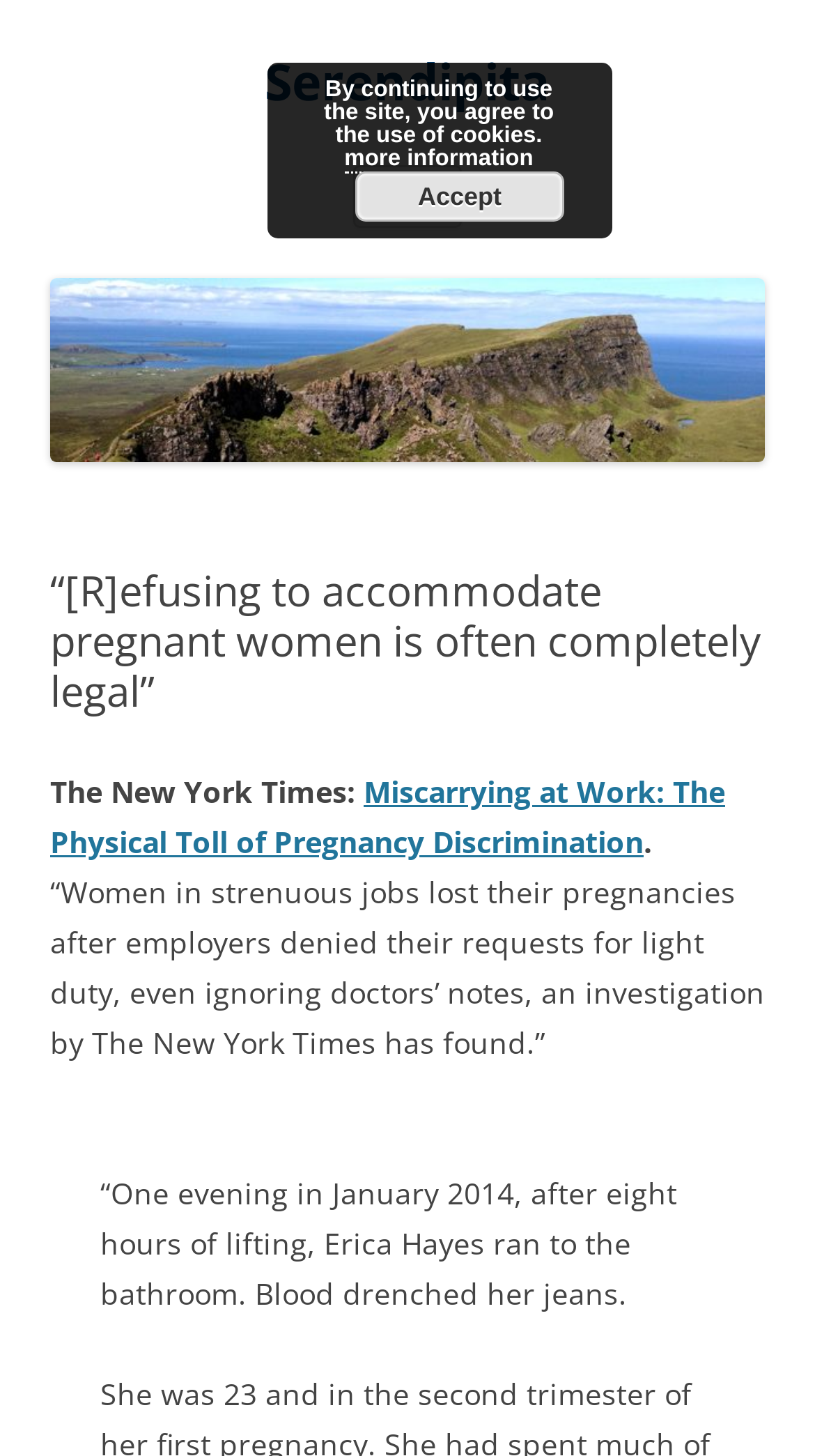What is the name of the publication?
Refer to the image and provide a one-word or short phrase answer.

The New York Times